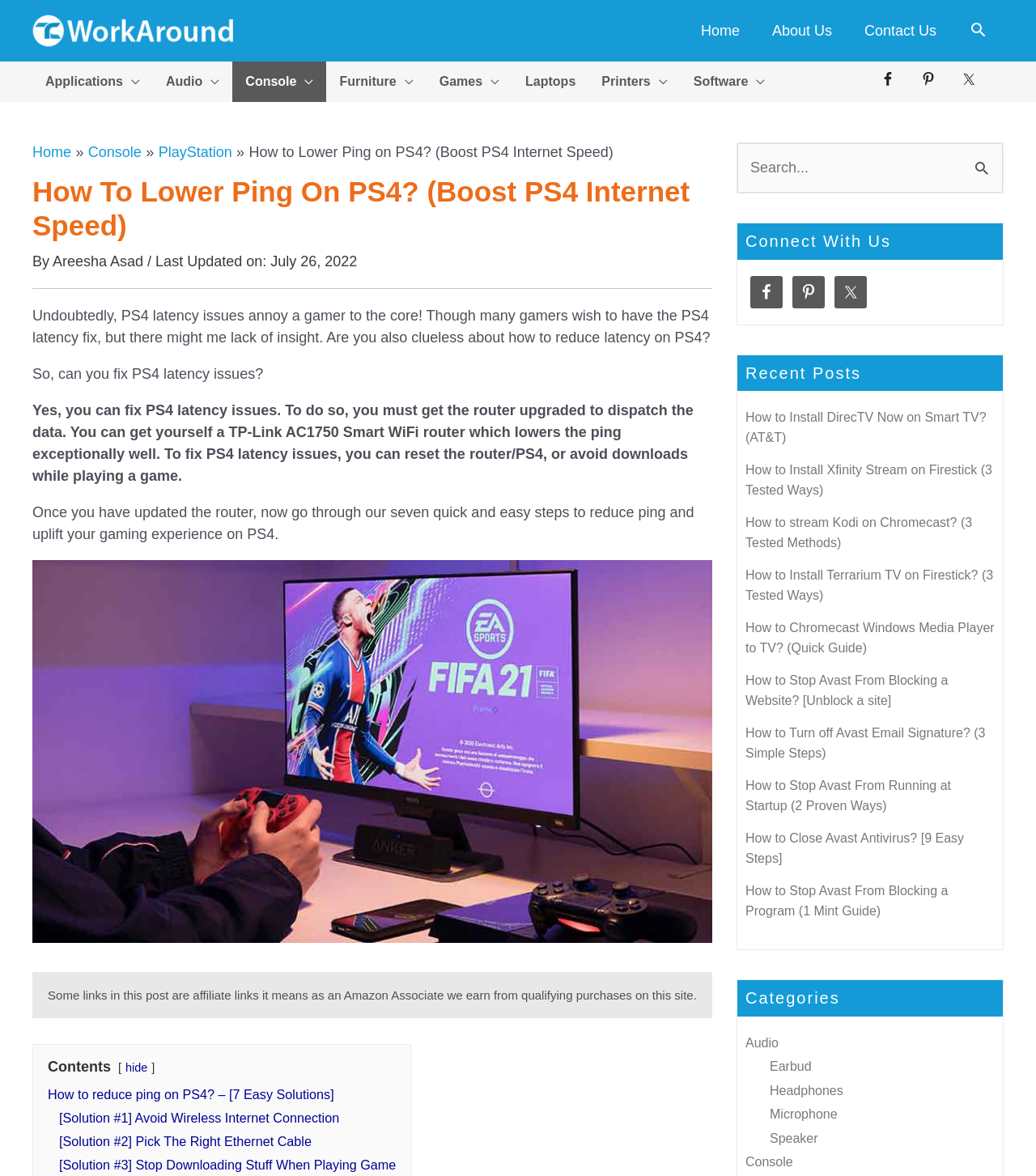Can you identify and provide the main heading of the webpage?

How To Lower Ping On PS4? (Boost PS4 Internet Speed)